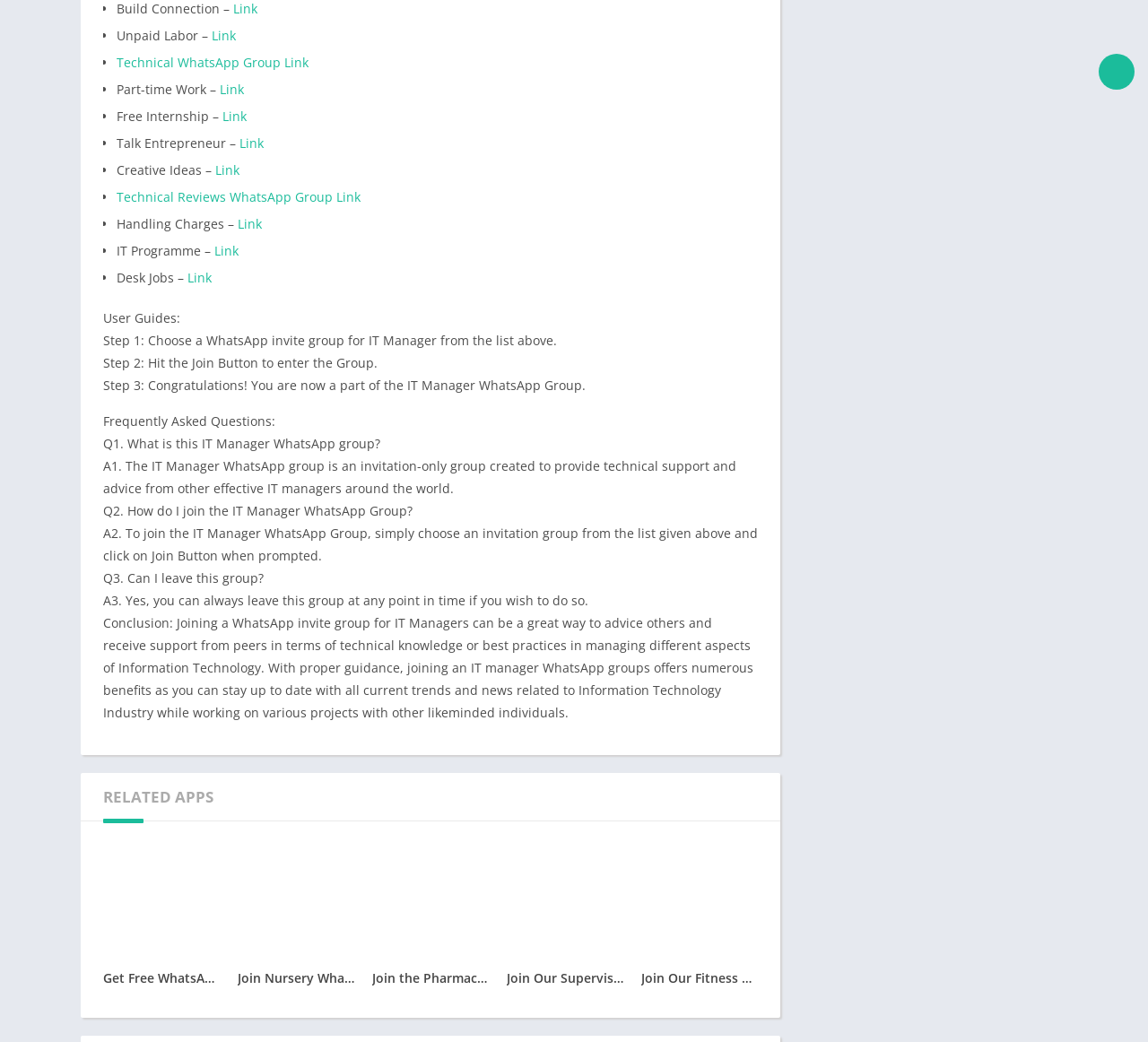Please determine the bounding box coordinates of the section I need to click to accomplish this instruction: "Click on the 'Technical WhatsApp Group Link'".

[0.102, 0.052, 0.269, 0.068]